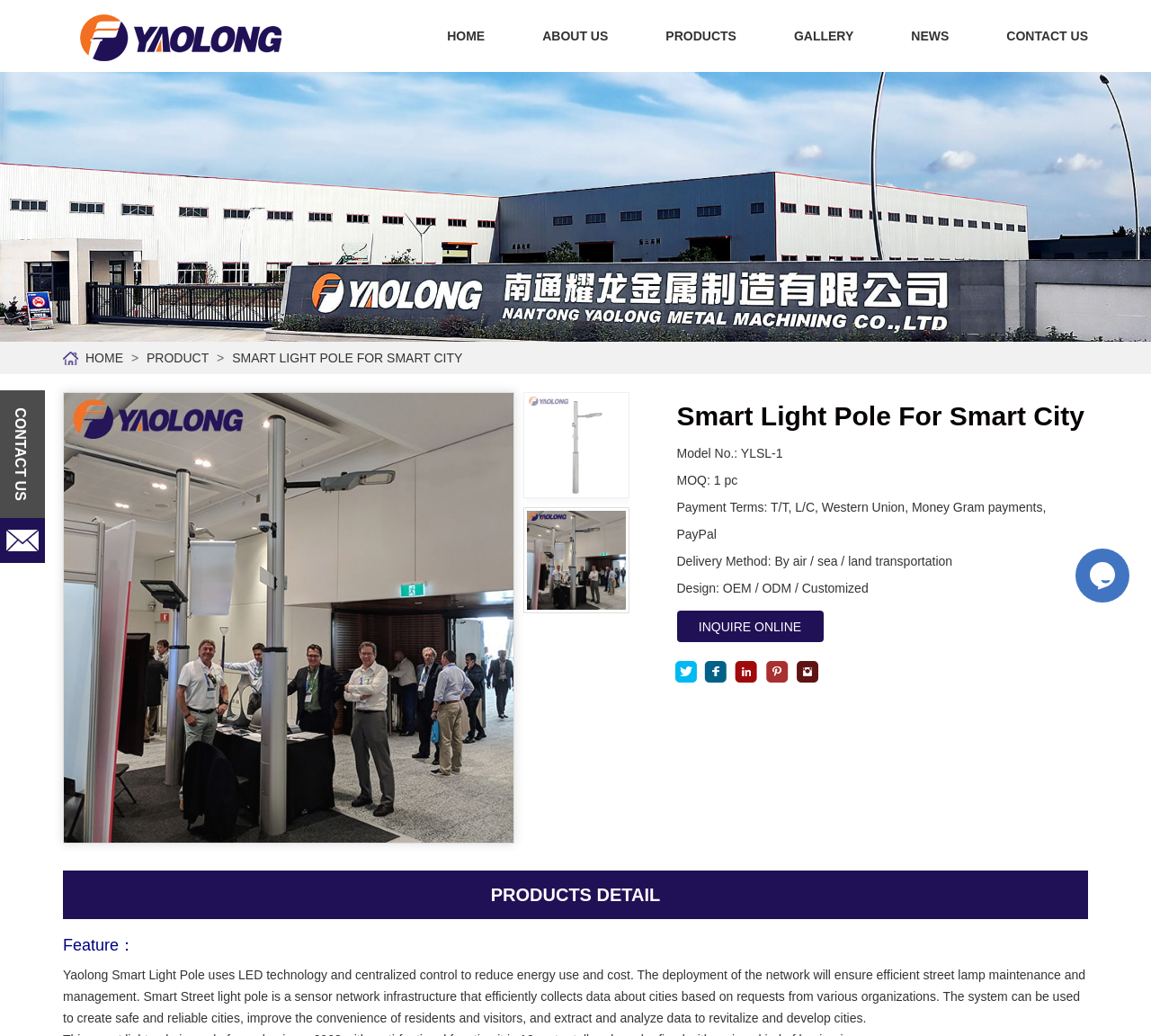Give a one-word or phrase response to the following question: What is the purpose of the smart street light pole?

To create safe and reliable cities